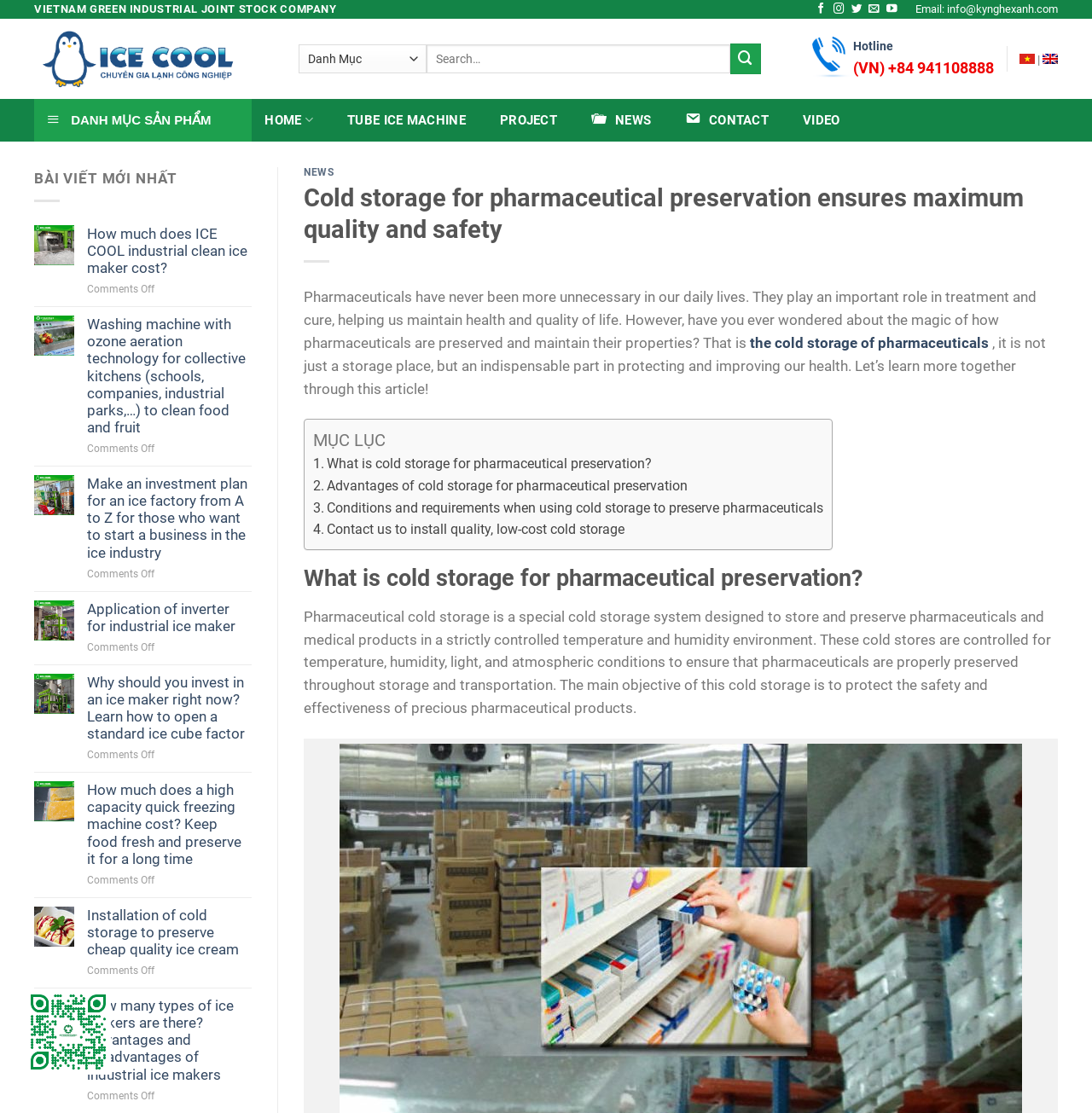Reply to the question with a single word or phrase:
What is the function of the search box on the webpage?

To search for content on the webpage